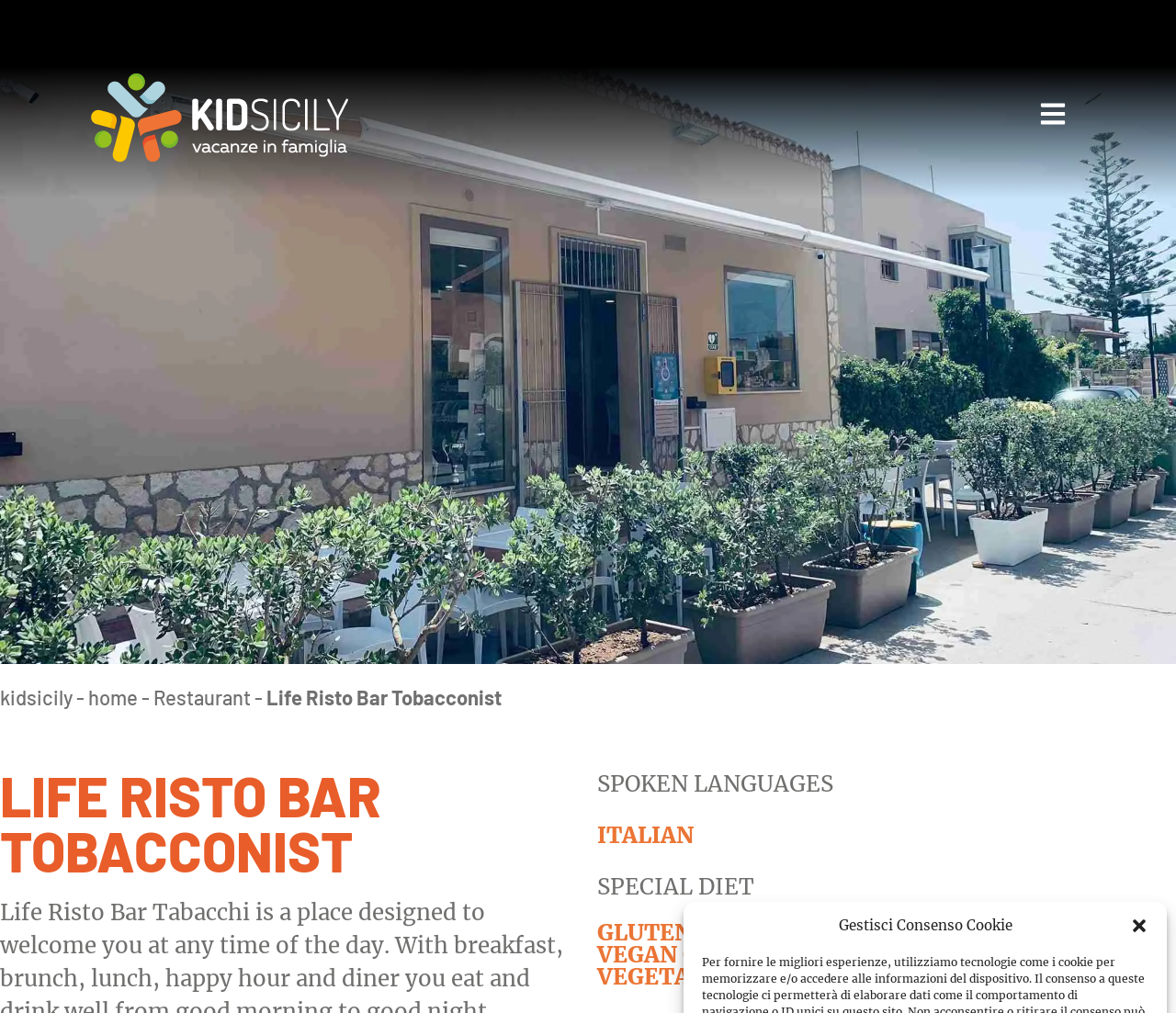Could you highlight the region that needs to be clicked to execute the instruction: "Click the 'Close dialogue' button"?

[0.961, 0.905, 0.977, 0.923]